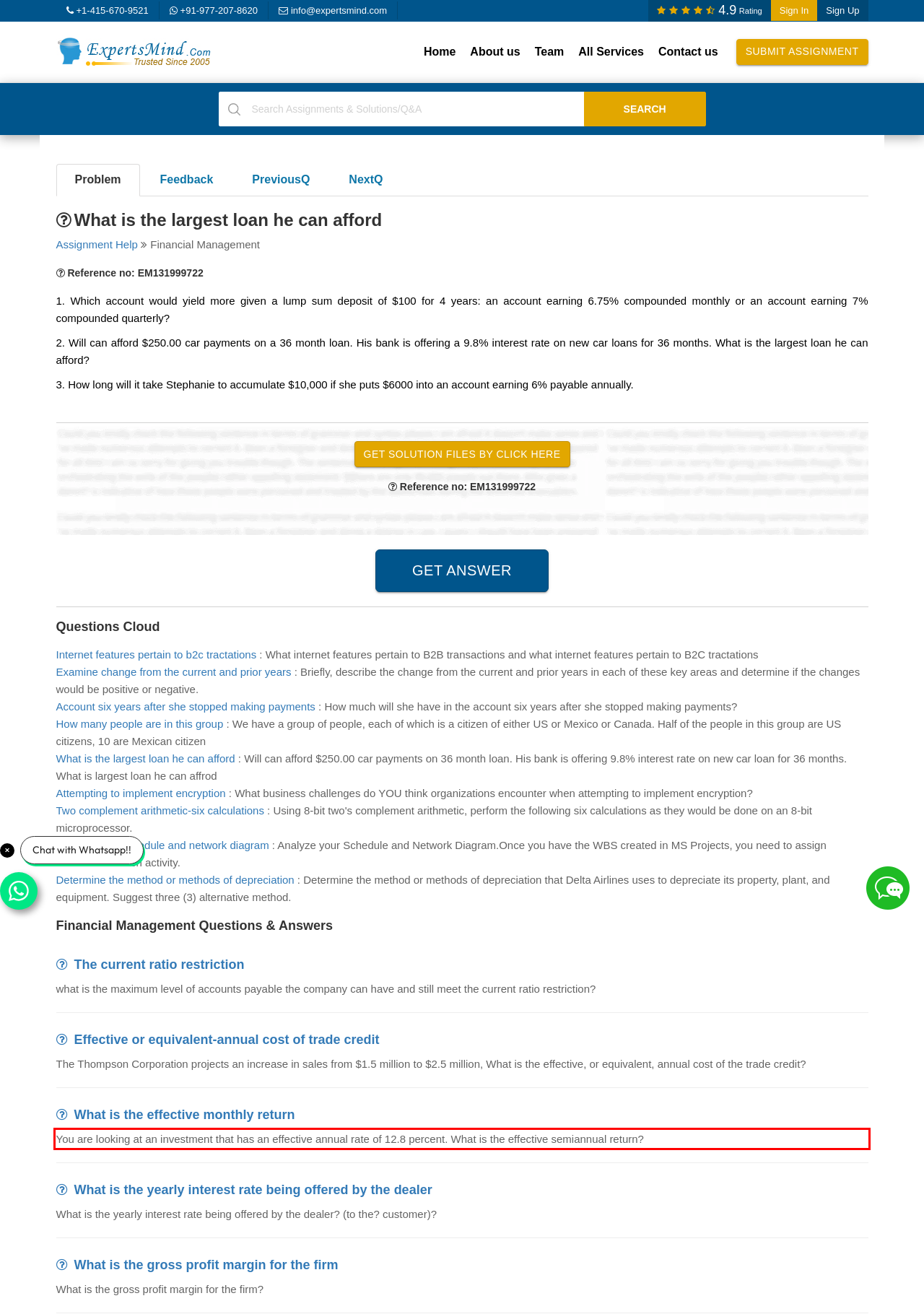Given a webpage screenshot with a red bounding box, perform OCR to read and deliver the text enclosed by the red bounding box.

You are looking at an investment that has an effective annual rate of 12.8 percent. What is the effective semiannual return?